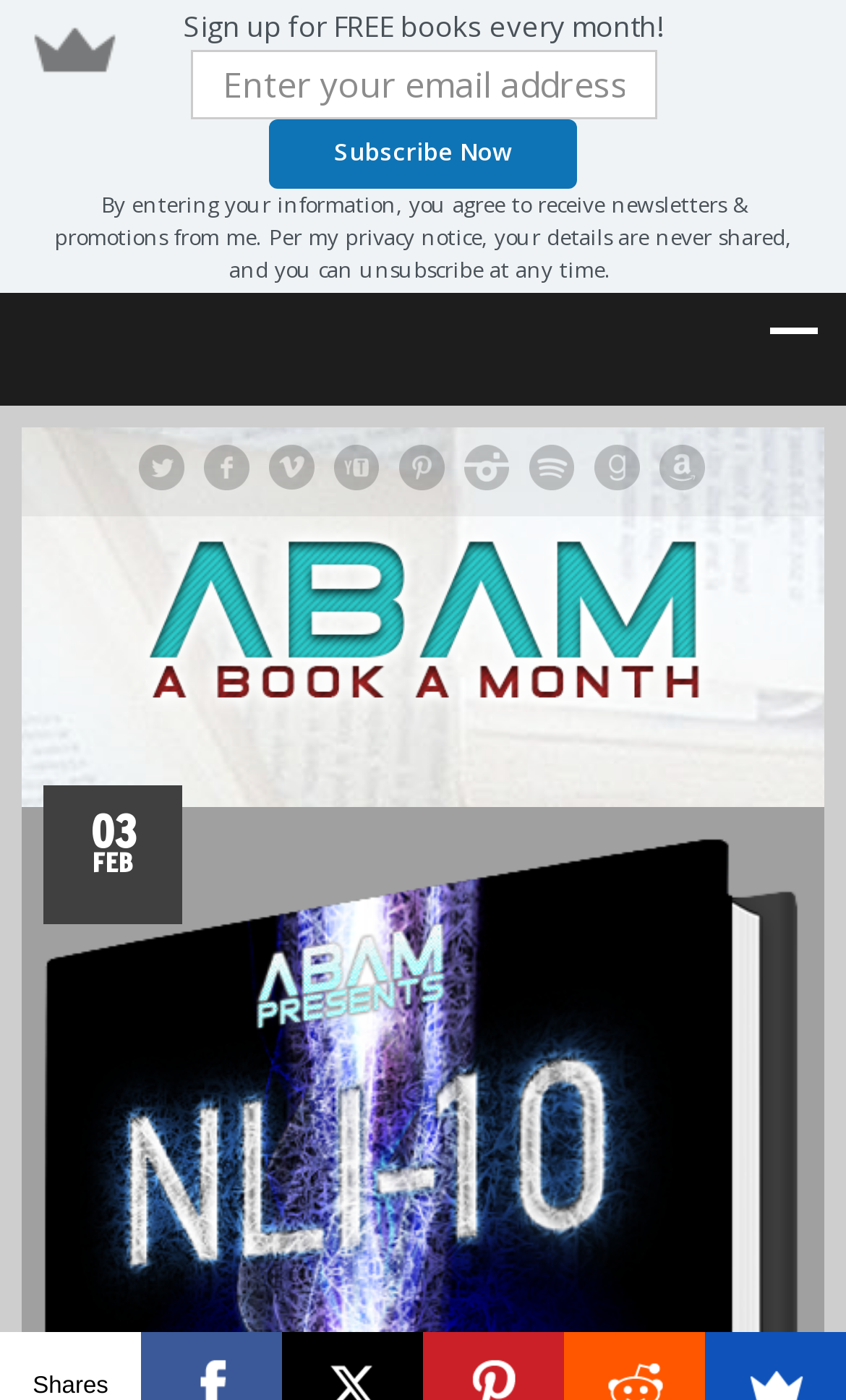What is the date displayed on the webpage?
Your answer should be a single word or phrase derived from the screenshot.

03 FEB